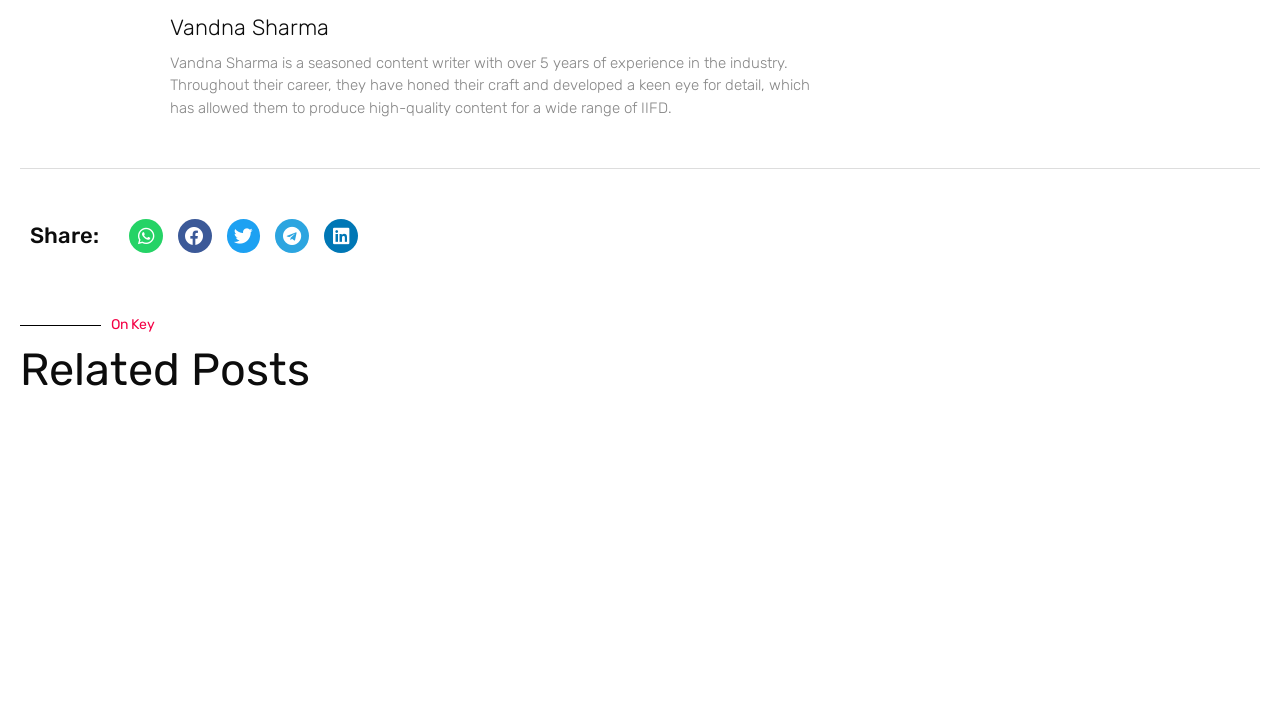Find the coordinates for the bounding box of the element with this description: "aria-label="Share on linkedin"".

[0.253, 0.44, 0.279, 0.486]